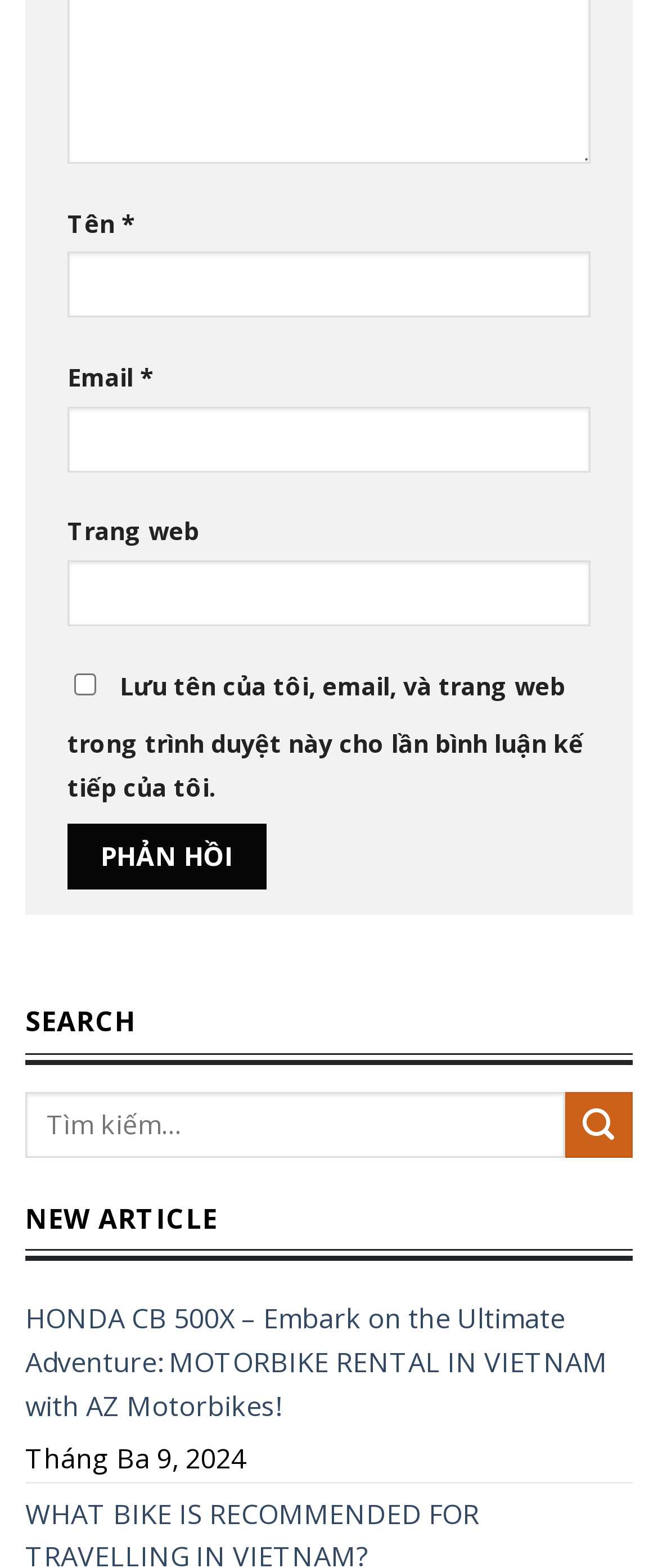Provide a single word or phrase answer to the question: 
What is the text on the button at the bottom of the page?

PHẢN HỒI